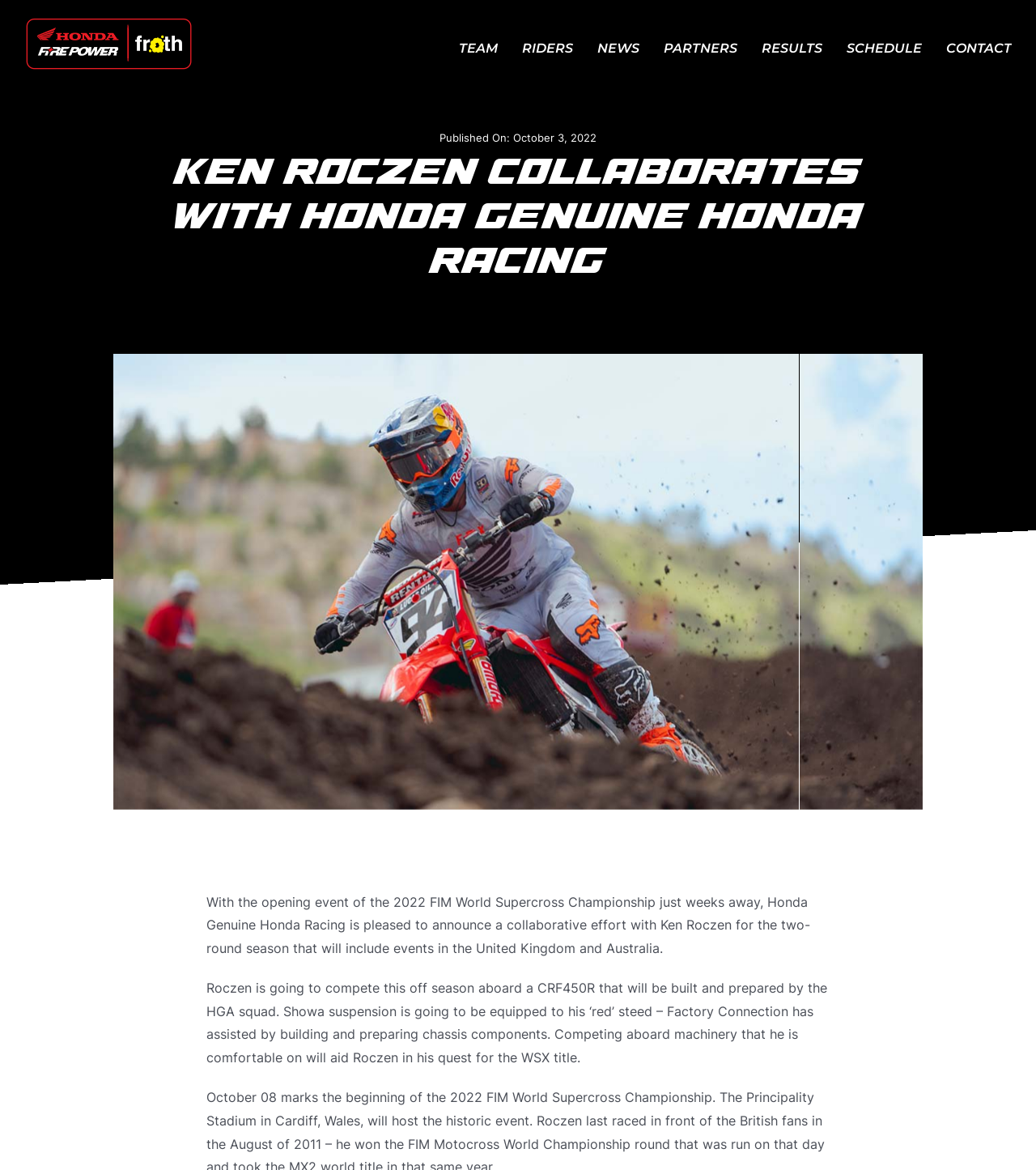Please locate the bounding box coordinates of the element that needs to be clicked to achieve the following instruction: "Scroll to top". The coordinates should be four float numbers between 0 and 1, i.e., [left, top, right, bottom].

[0.904, 0.862, 0.941, 0.886]